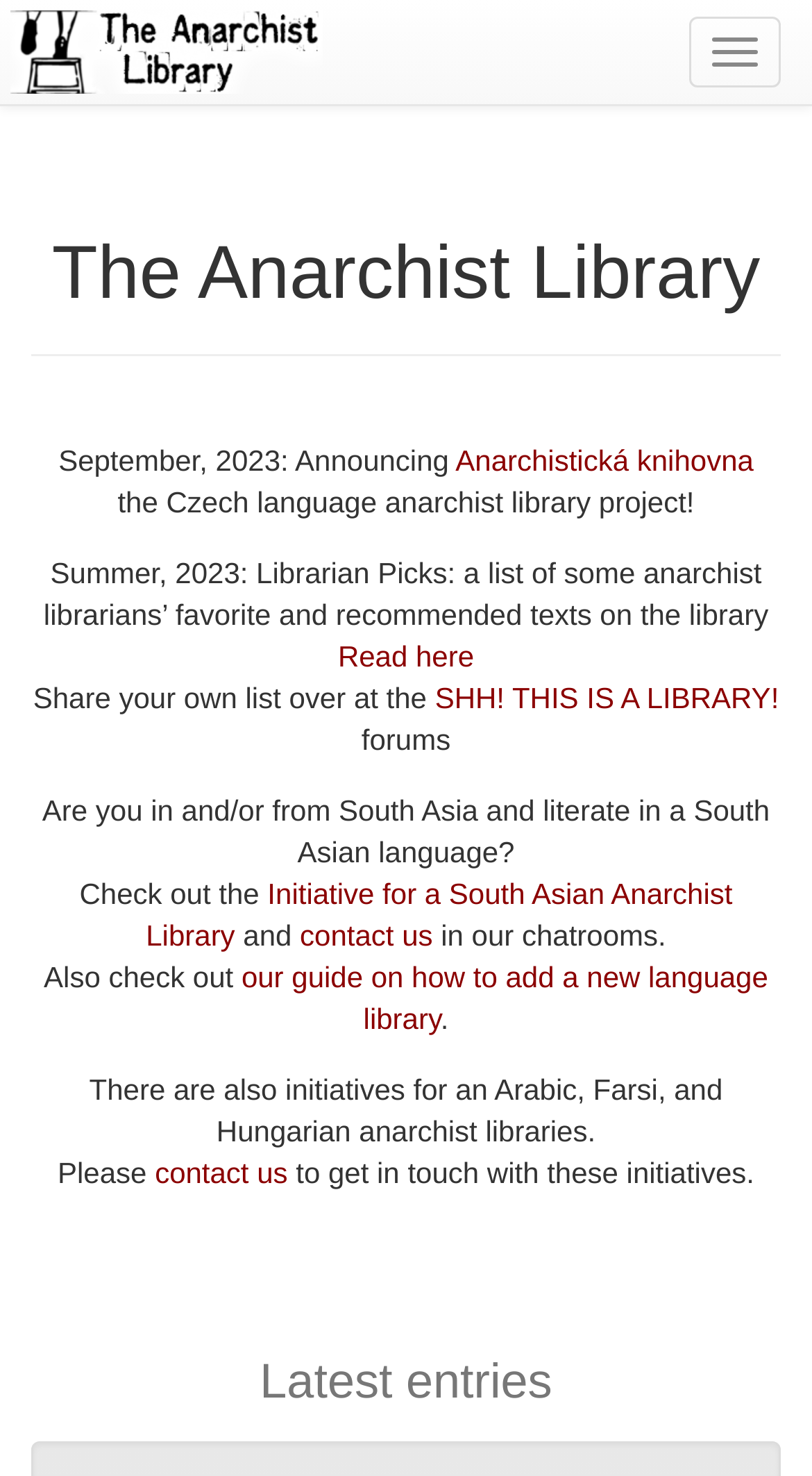What is the purpose of the 'Initiative for a South Asian Anarchist Library'?
Please provide a detailed and comprehensive answer to the question.

The answer can be inferred from the context of the sentence 'Are you in and/or from South Asia and literate in a South Asian language? Check out the Initiative for a South Asian Anarchist Library' which suggests that the initiative is for creating an anarchist library in South Asian languages.